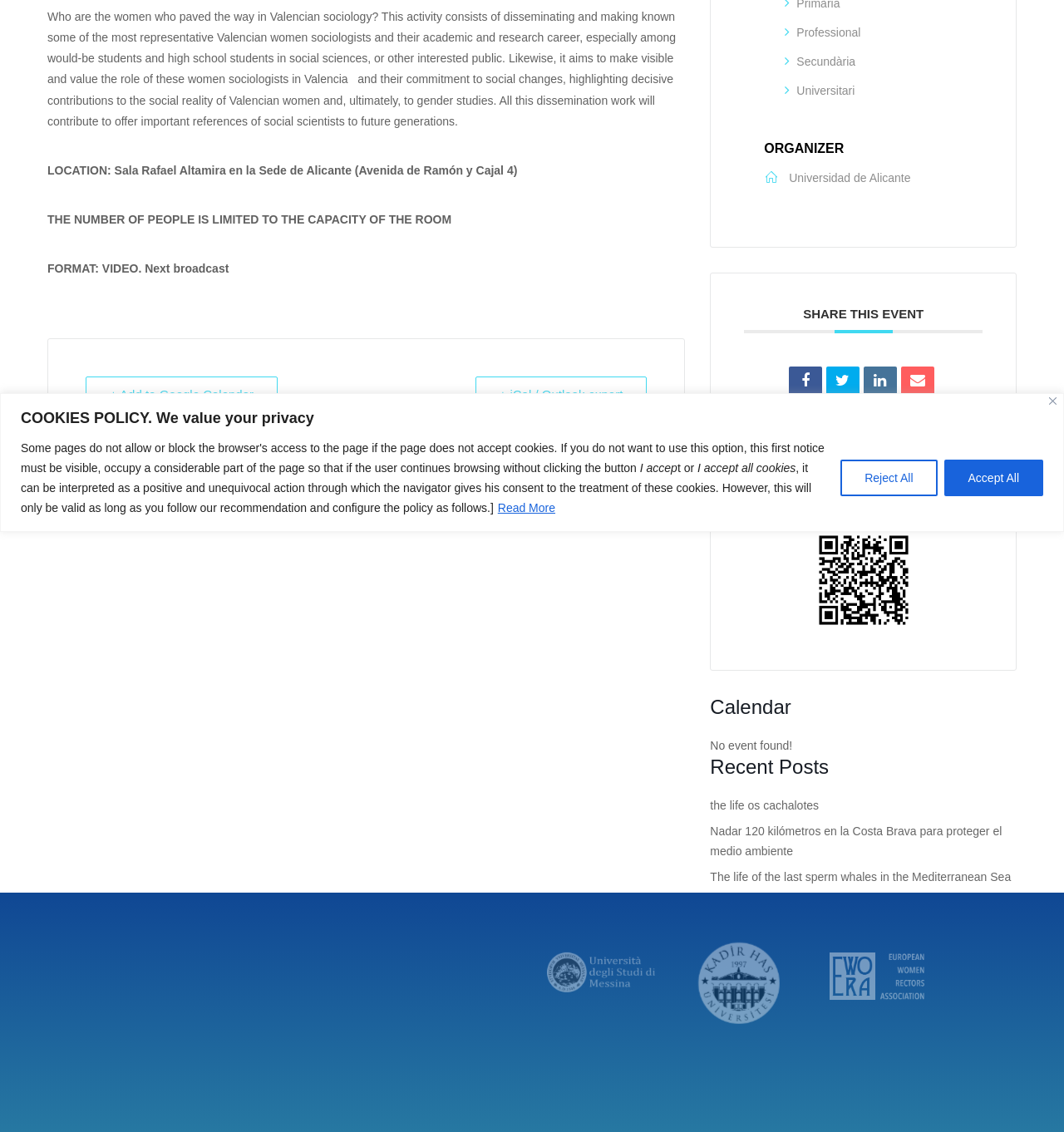Using the description "title="Share on Facebook"", locate and provide the bounding box of the UI element.

[0.741, 0.324, 0.772, 0.353]